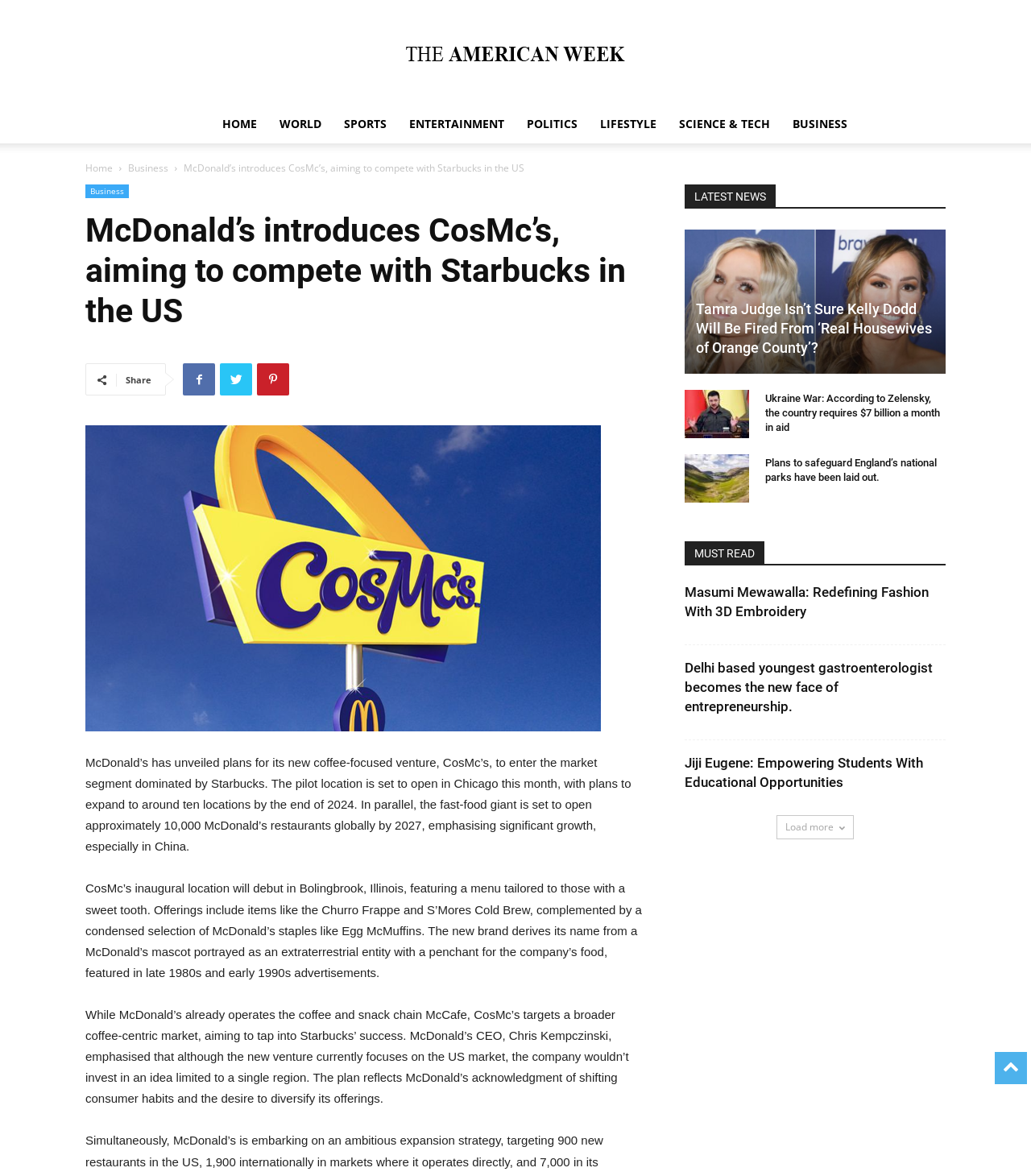What is the name of the McDonald’s mascot featured in late 1980s and early 1990s advertisements?
Please provide a single word or phrase as the answer based on the screenshot.

CosMc